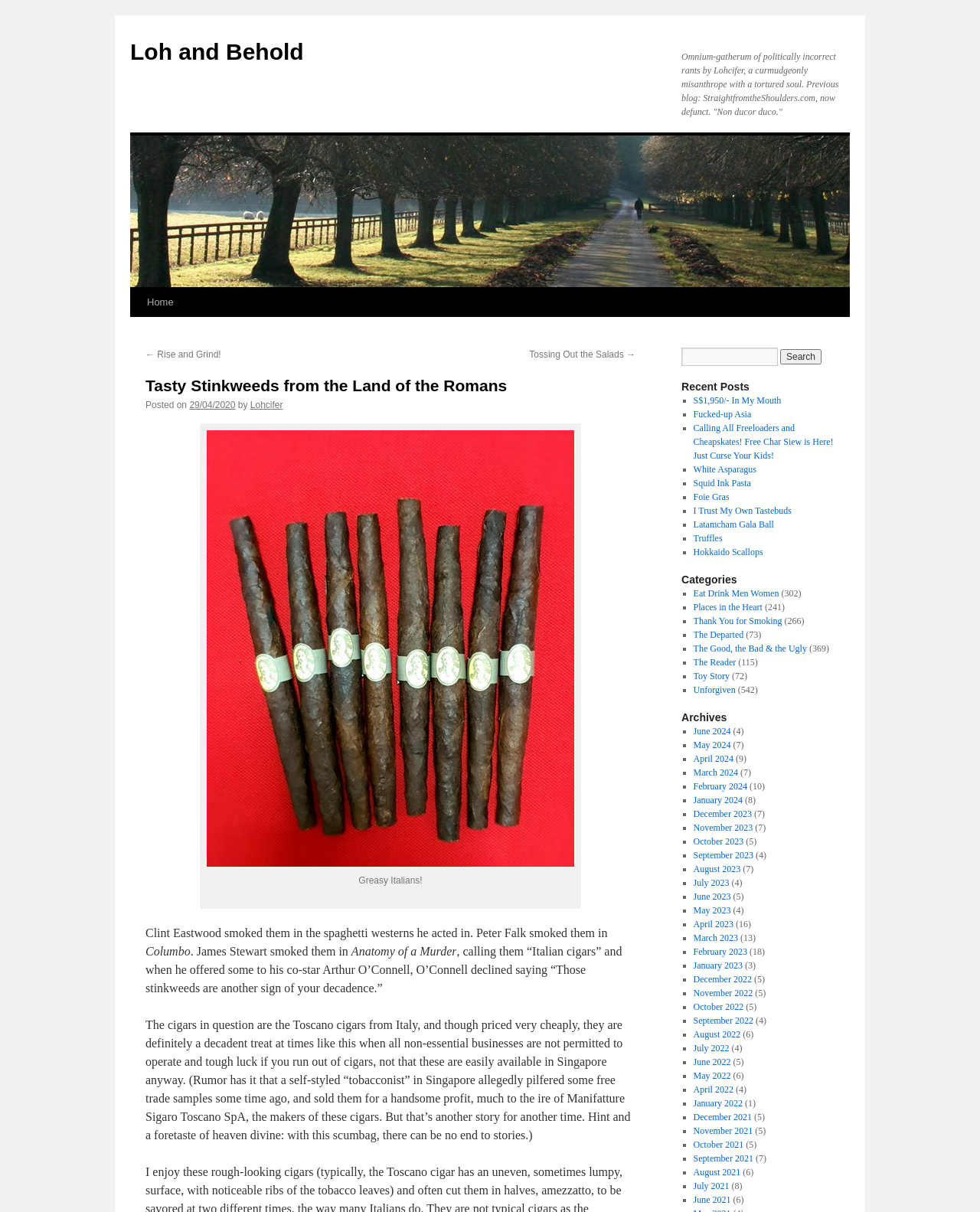Provide a brief response to the question using a single word or phrase: 
What is the title of the current post?

Tasty Stinkweeds from the Land of the Romans